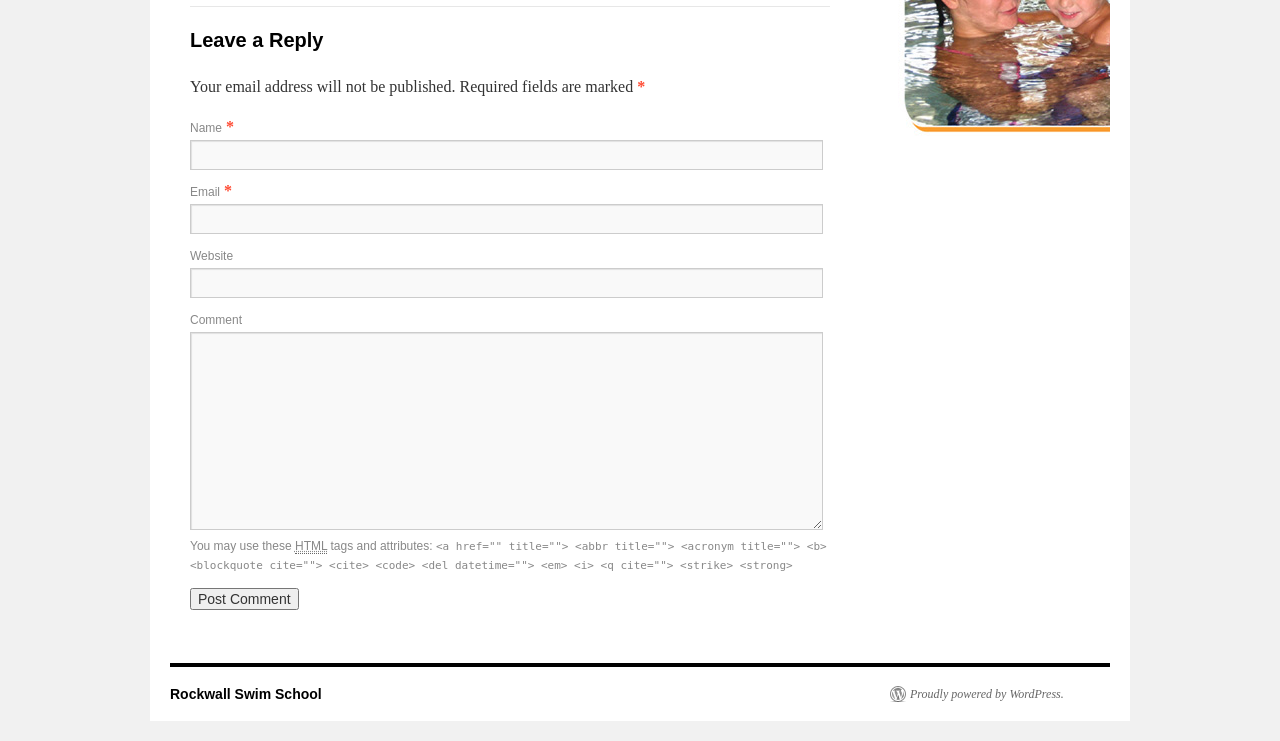What type of markup language is allowed in comments?
Please use the image to provide an in-depth answer to the question.

The text 'You may use these HTML tags and attributes:' suggests that HTML markup language is allowed in comments, and the list of tags and attributes provided further supports this.